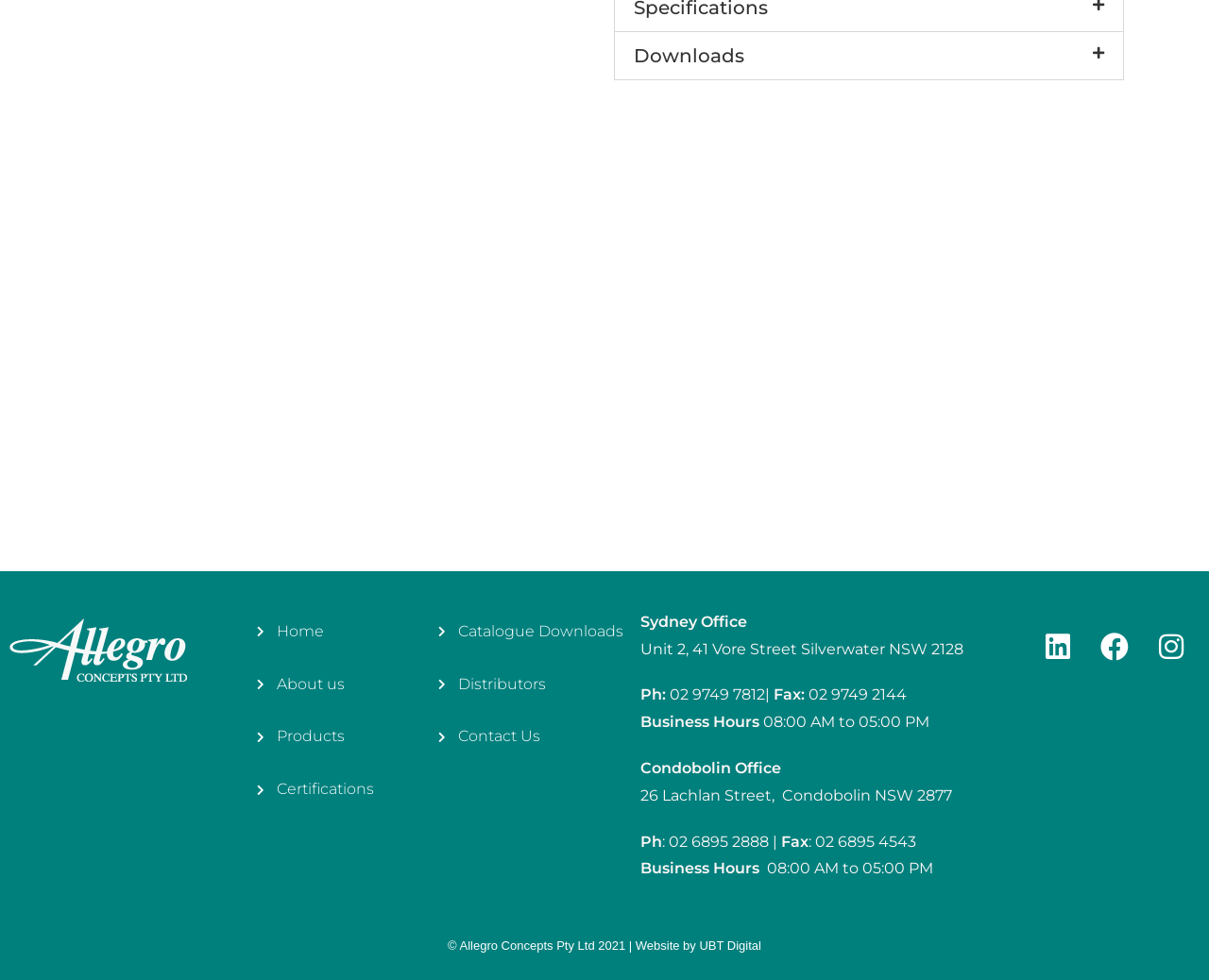Using the description "Catalogue Downloads", predict the bounding box of the relevant HTML element.

[0.358, 0.631, 0.522, 0.659]